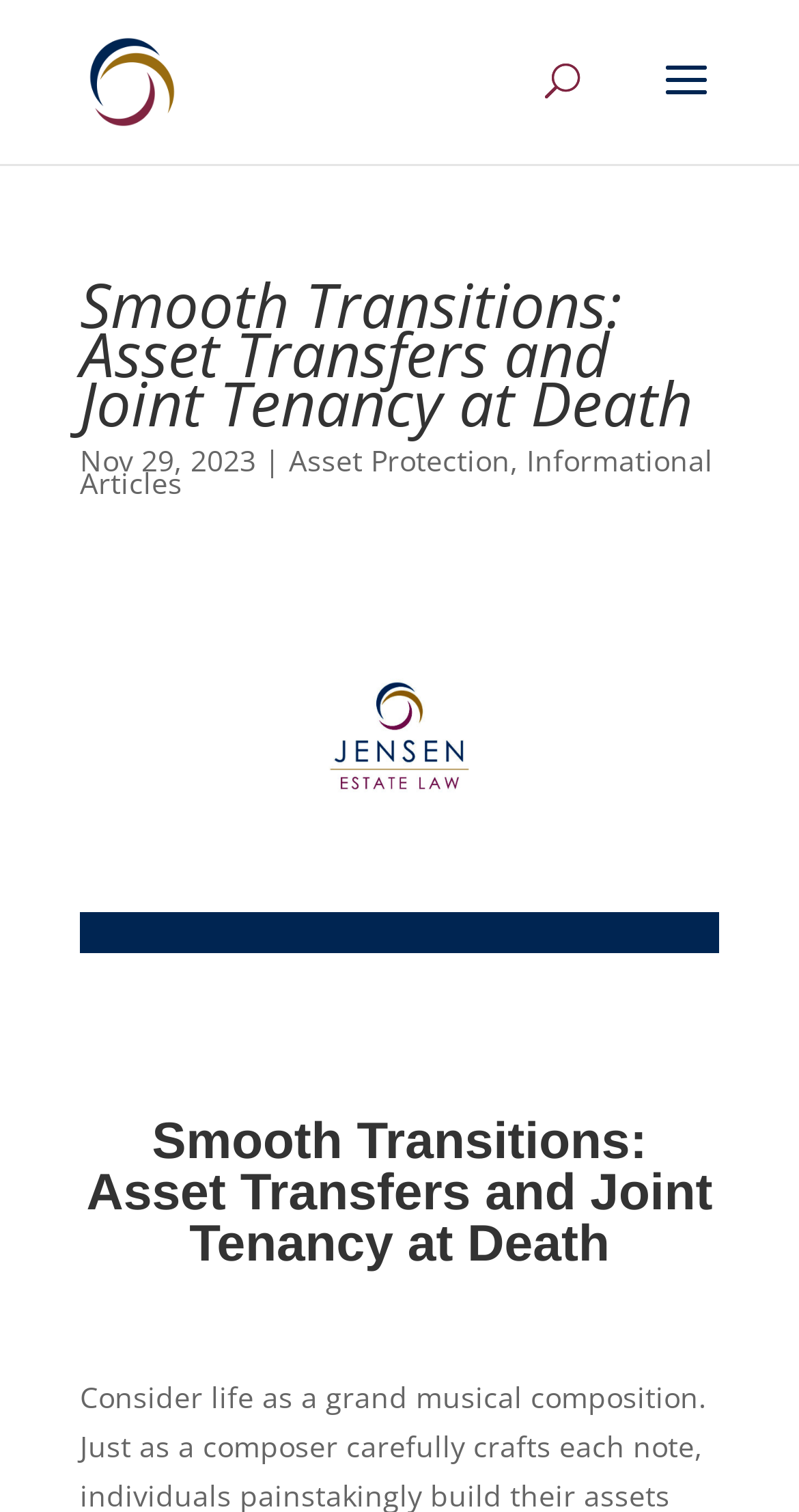Write a detailed summary of the webpage, including text, images, and layout.

The webpage is about Jensen Estate Law, a Seattle-based firm specializing in Estate Planning and Administration. At the top left of the page, there is a link to the firm's homepage, accompanied by a logo image of Jensen Estate Law. 

Below the logo, a search bar spans across the top of the page, taking up about half of the width. 

The main content of the page is headed by a title, "Smooth Transitions: Asset Transfers and Joint Tenancy at Death", which appears twice on the page. The first instance is located near the top, and the second instance is positioned about halfway down the page. 

Between the two title instances, there is a section with three elements aligned horizontally. From left to right, these elements are a date "Nov 29, 2023", a vertical bar, and a link to "Asset Protection". 

To the right of this section, there is a link to "Informational Articles". 

An image is placed below the first title instance, taking up about a quarter of the page's width.